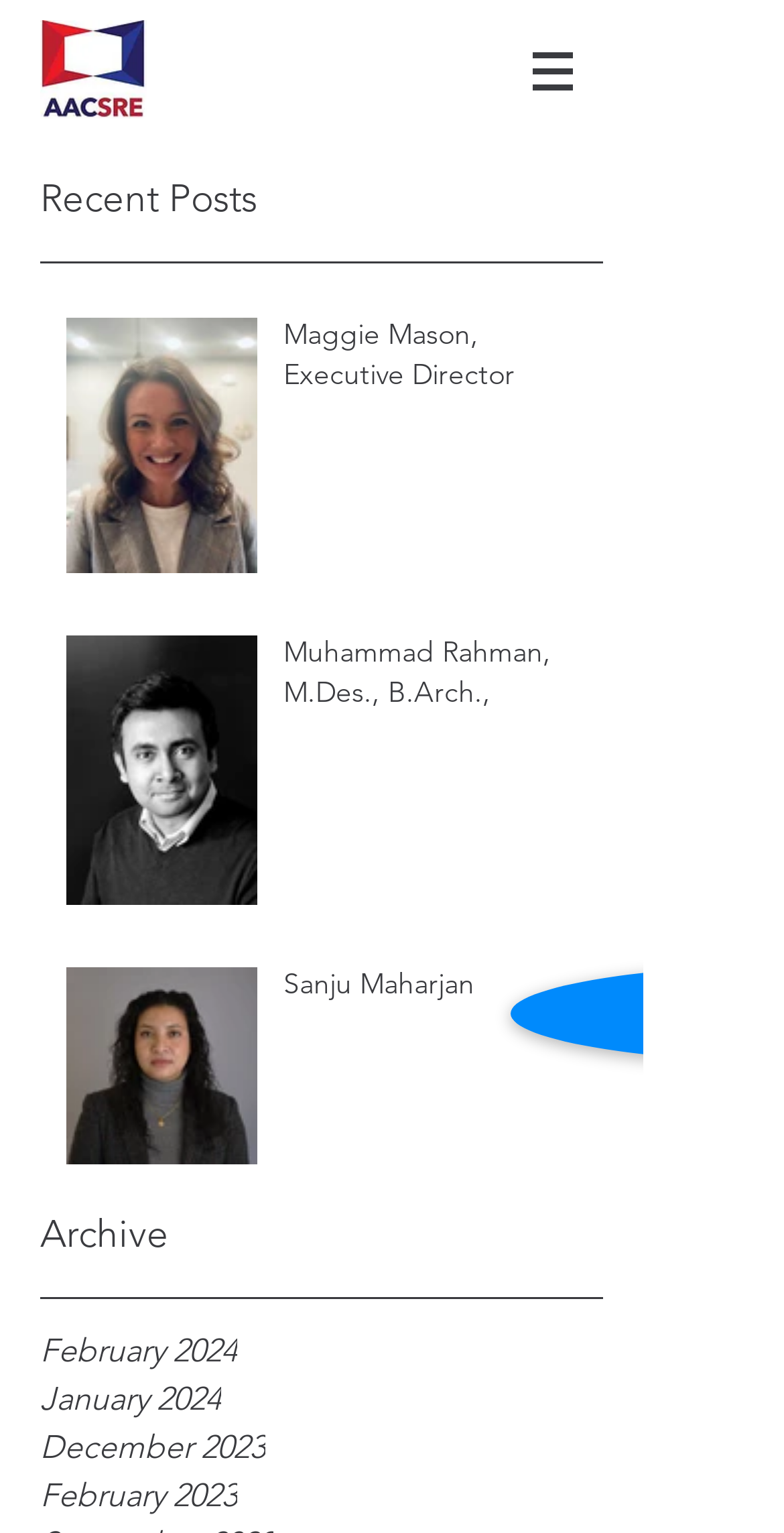Pinpoint the bounding box coordinates of the element to be clicked to execute the instruction: "View posts from February 2024".

[0.051, 0.866, 0.769, 0.897]